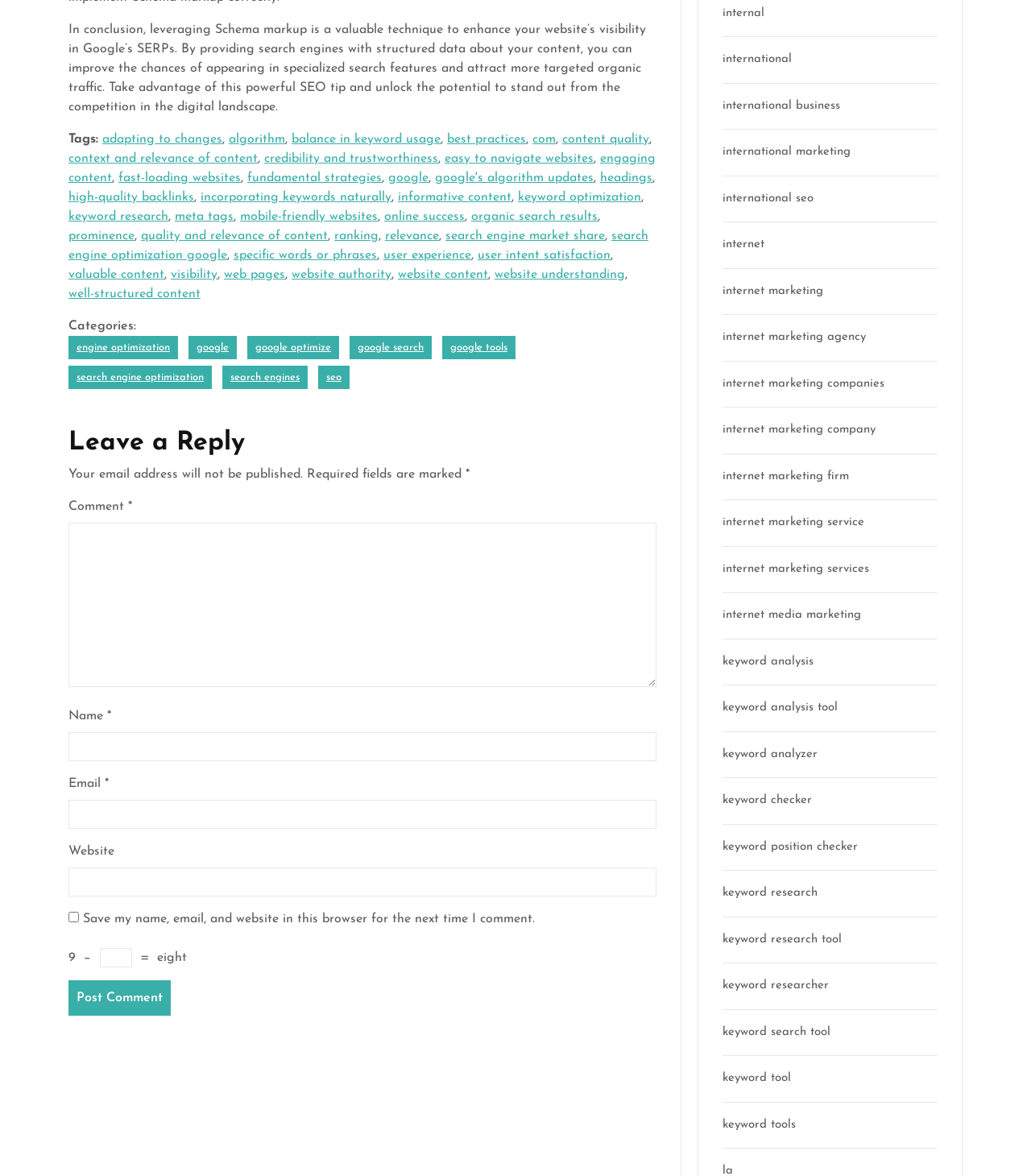Determine the bounding box coordinates of the section to be clicked to follow the instruction: "Fill in the name field". The coordinates should be given as four float numbers between 0 and 1, formatted as [left, top, right, bottom].

[0.066, 0.623, 0.637, 0.647]